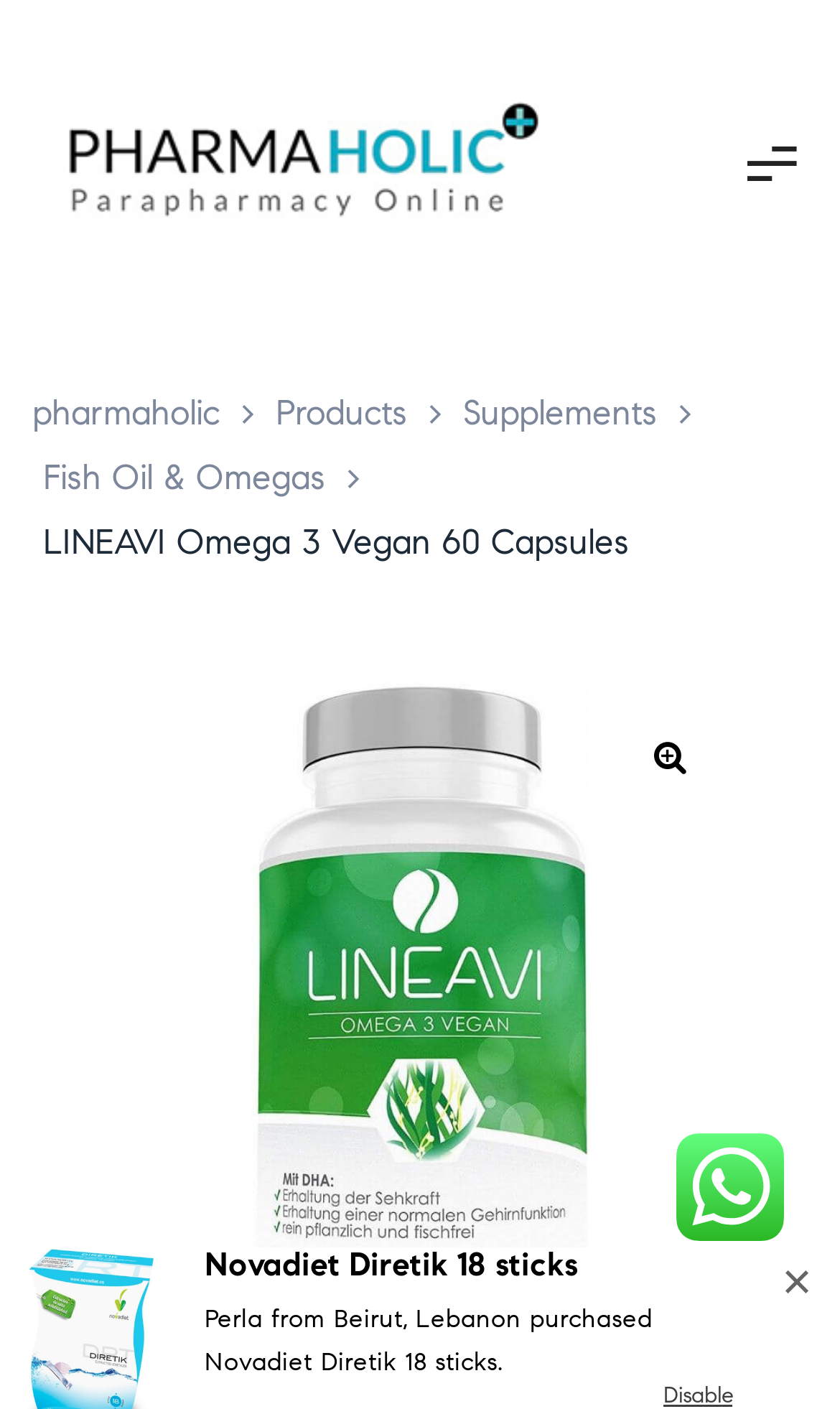Write a detailed summary of the webpage, including text, images, and layout.

The webpage is about LINEAVI Omega 3 Vegan capsules, which support the healthy functioning of the heart, brain, and eyes, as well as the immune system. 

At the top left, there is a link to the homepage, followed by a link to "pharmaholic" and a ">" symbol. To the right of these links, there are links to "Products" and "Supplements". Below these links, there is a link to "Fish Oil & Omegas". 

Further down, the title "LINEAVI Omega 3 Vegan 60 Capsules" is displayed prominently. Below the title, there is a figure with a link to "LINEAVI Omega 3 Vegan" and an image of the product. To the right of the figure, there is a star rating icon. 

On the right side of the page, near the top, there is a small image. Below this image, there is a heading "Novadiet Diretik 18 sticks" followed by a customer review from Perla from Beirut, Lebanon. At the very bottom of the page, there is a link to "Disable".